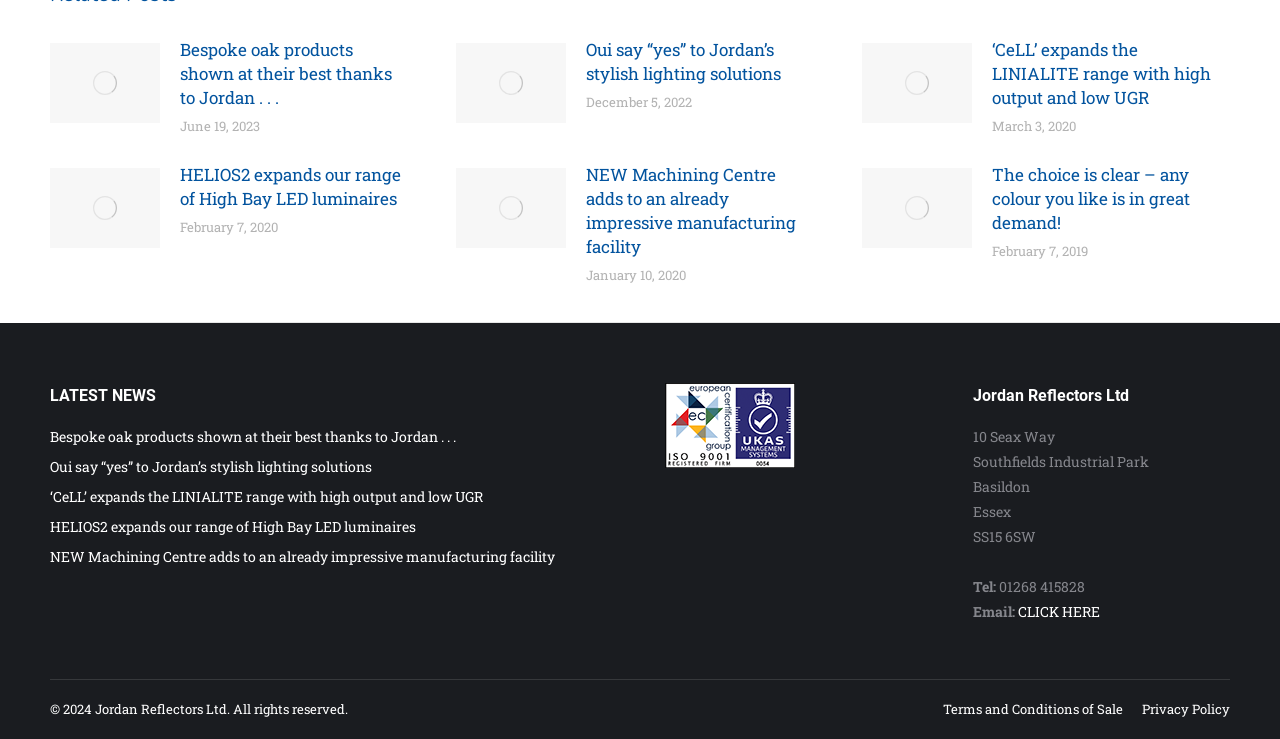Identify the bounding box coordinates for the region to click in order to carry out this instruction: "Check the company's address". Provide the coordinates using four float numbers between 0 and 1, formatted as [left, top, right, bottom].

[0.76, 0.578, 0.824, 0.603]